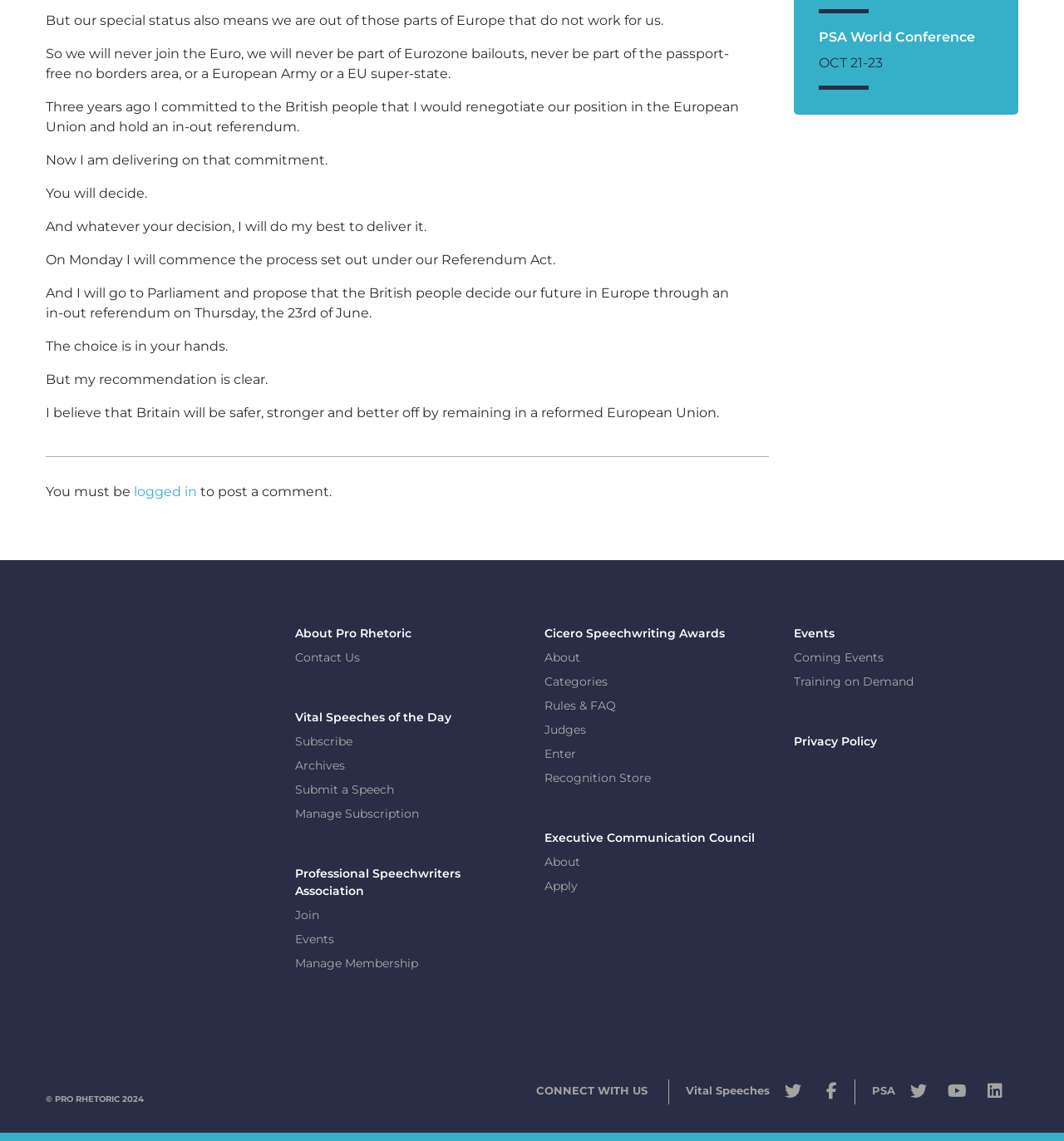Refer to the image and provide an in-depth answer to the question: 
What is the date of the PSA World Conference?

I found the answer by looking at the heading 'PSA World Conference' and its corresponding text 'OCT 21-23' which indicates the date of the conference.